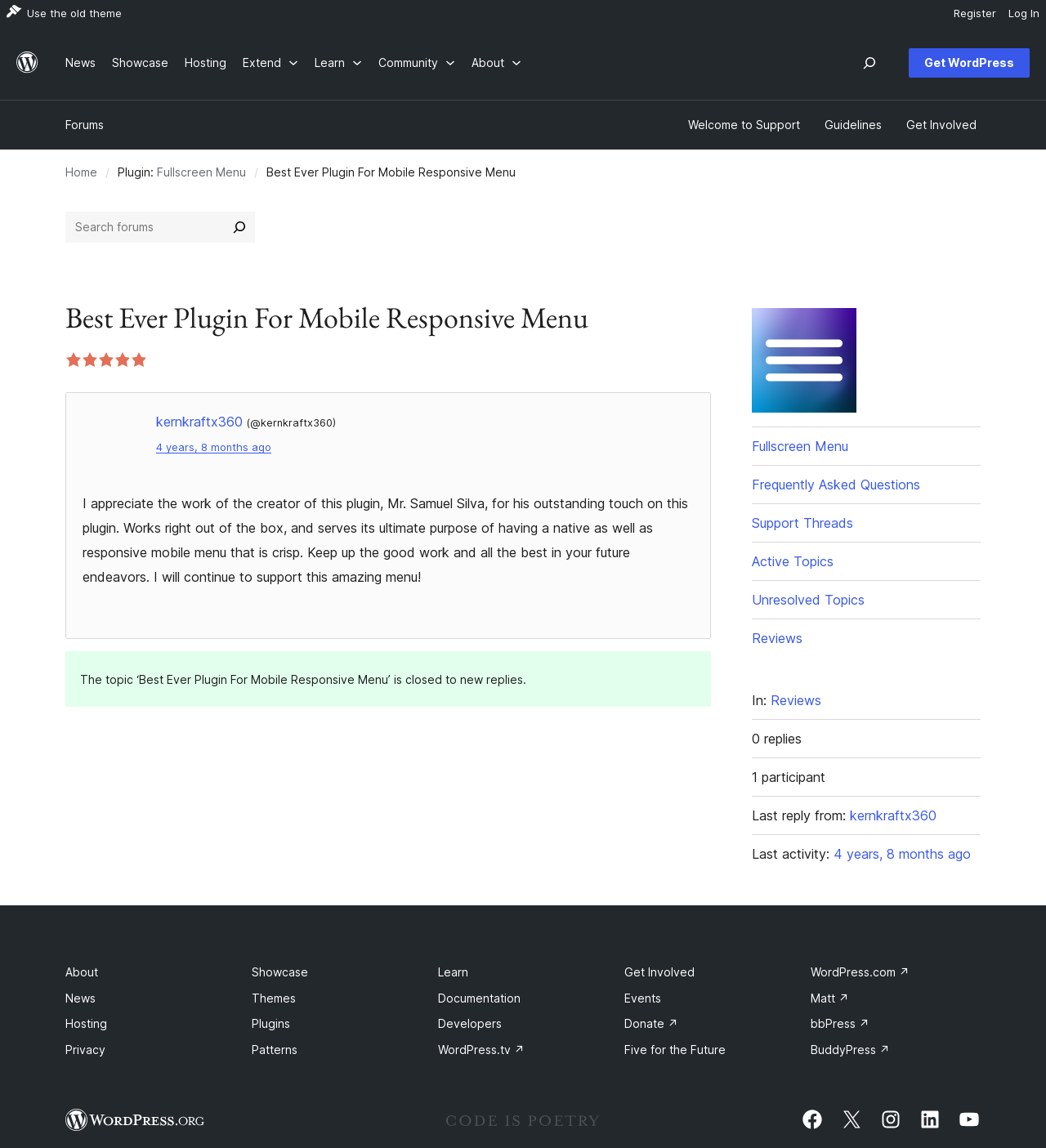Determine the bounding box coordinates for the clickable element to execute this instruction: "Click the 'Proxy Voting Form' link". Provide the coordinates as four float numbers between 0 and 1, i.e., [left, top, right, bottom].

None